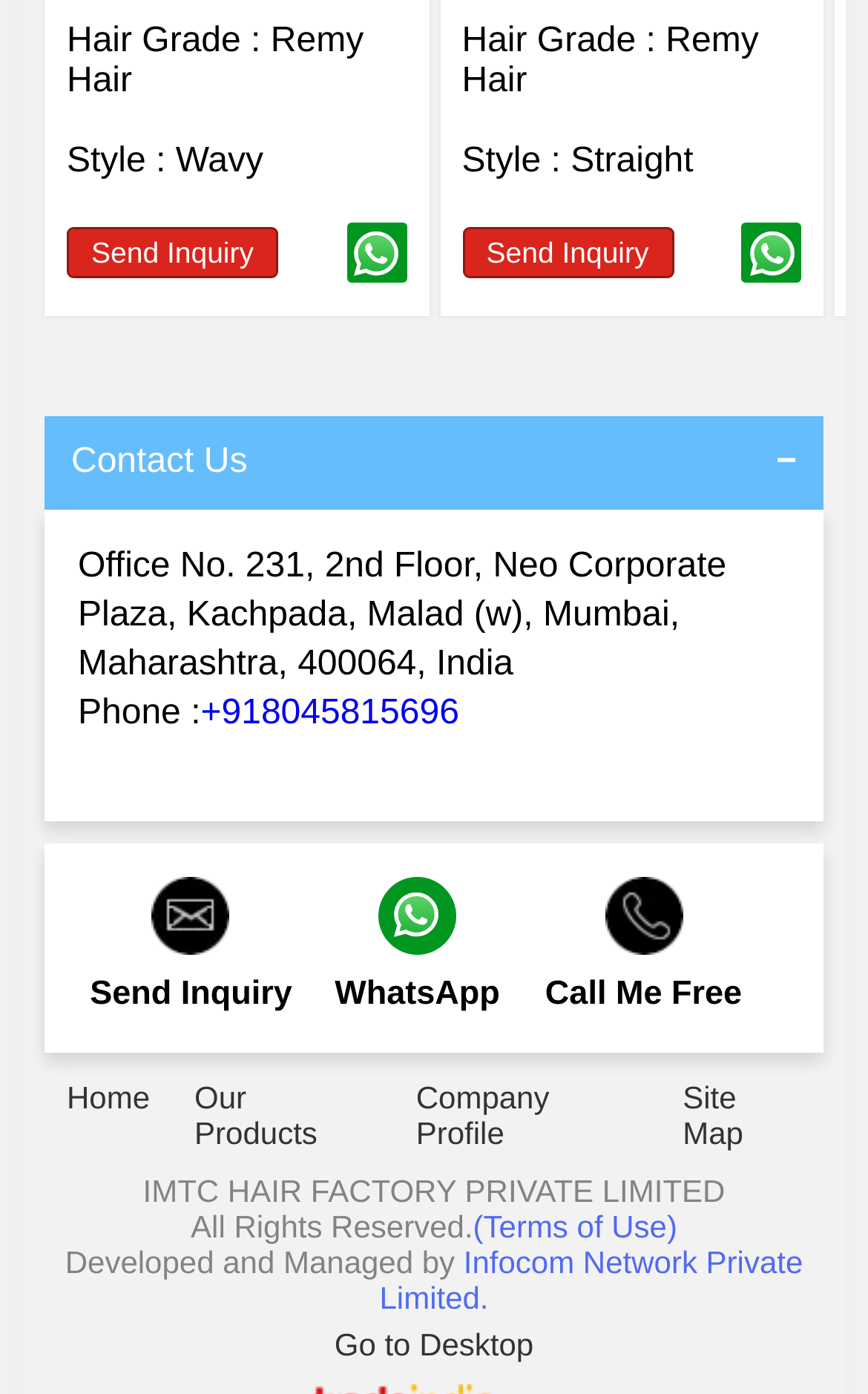Identify the bounding box coordinates of the part that should be clicked to carry out this instruction: "Pin on Pinterest".

None